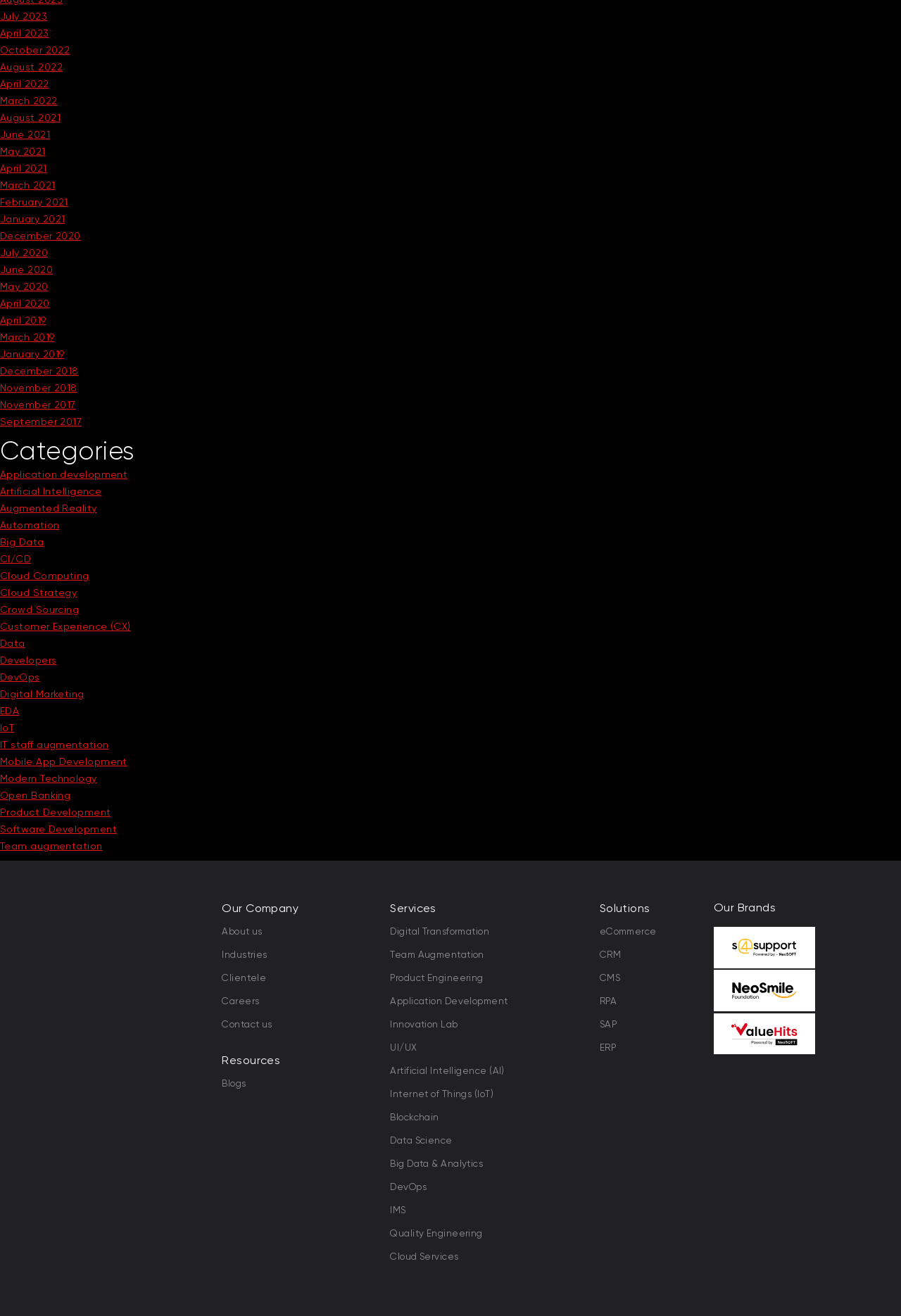From the element description Blockchain, predict the bounding box coordinates of the UI element. The coordinates must be specified in the format (top-left x, top-left y, bottom-right x, bottom-right y) and should be within the 0 to 1 range.

[0.433, 0.845, 0.487, 0.853]